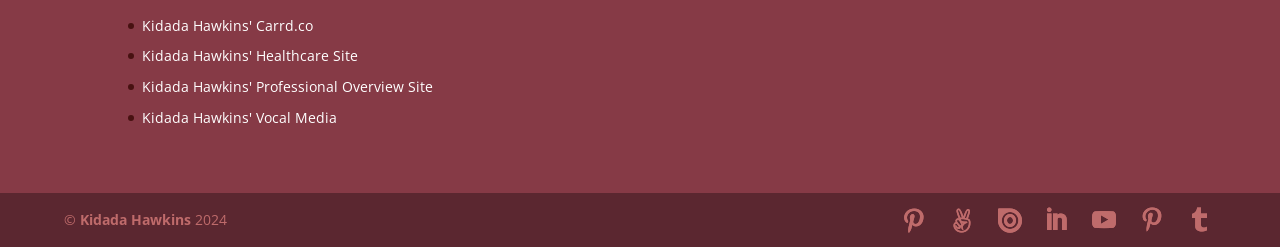What is the year mentioned at the bottom of the webpage?
Based on the screenshot, respond with a single word or phrase.

2024